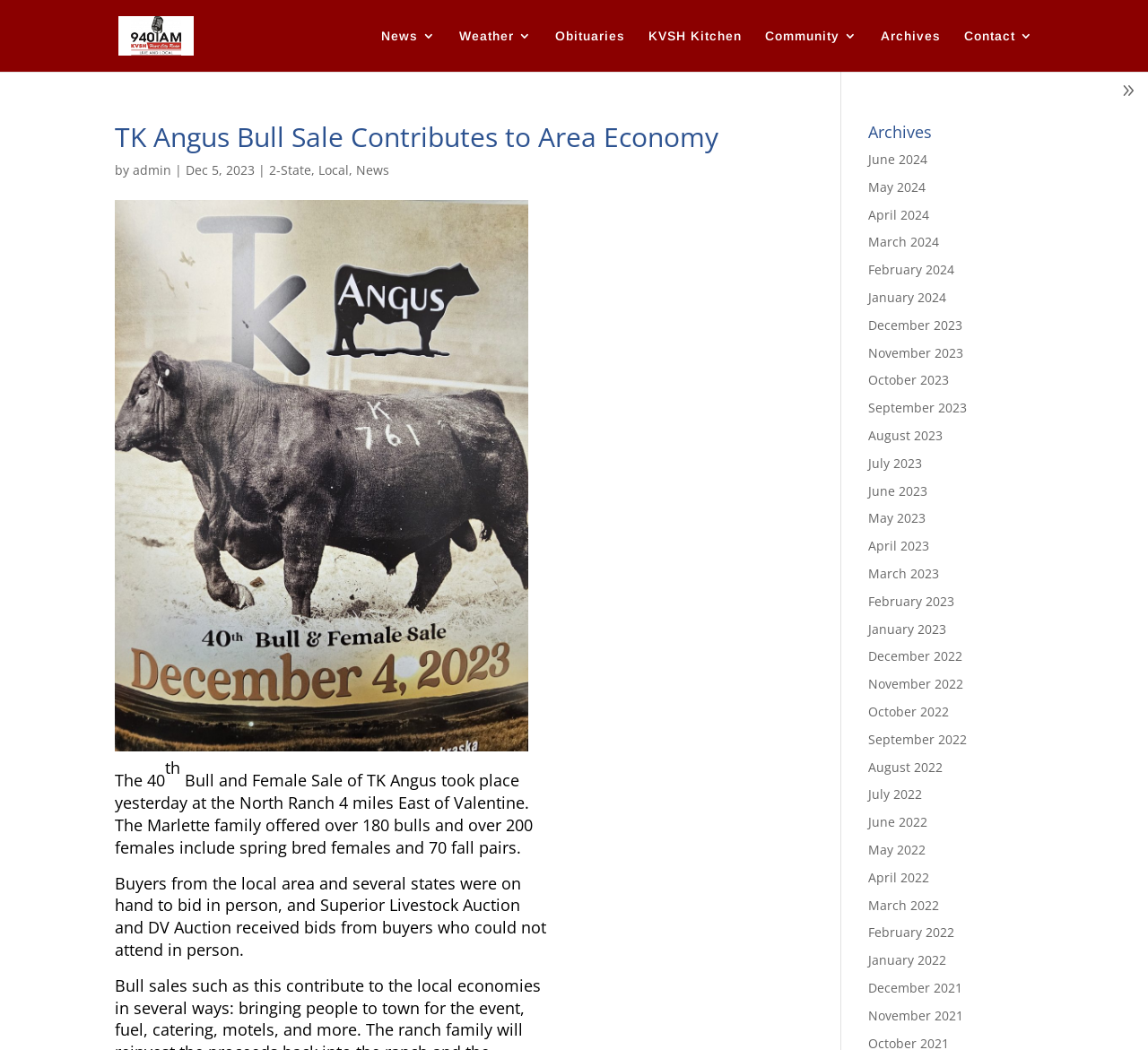Using the provided description Terms and Conditions, find the bounding box coordinates for the UI element. Provide the coordinates in (top-left x, top-left y, bottom-right x, bottom-right y) format, ensuring all values are between 0 and 1.

None